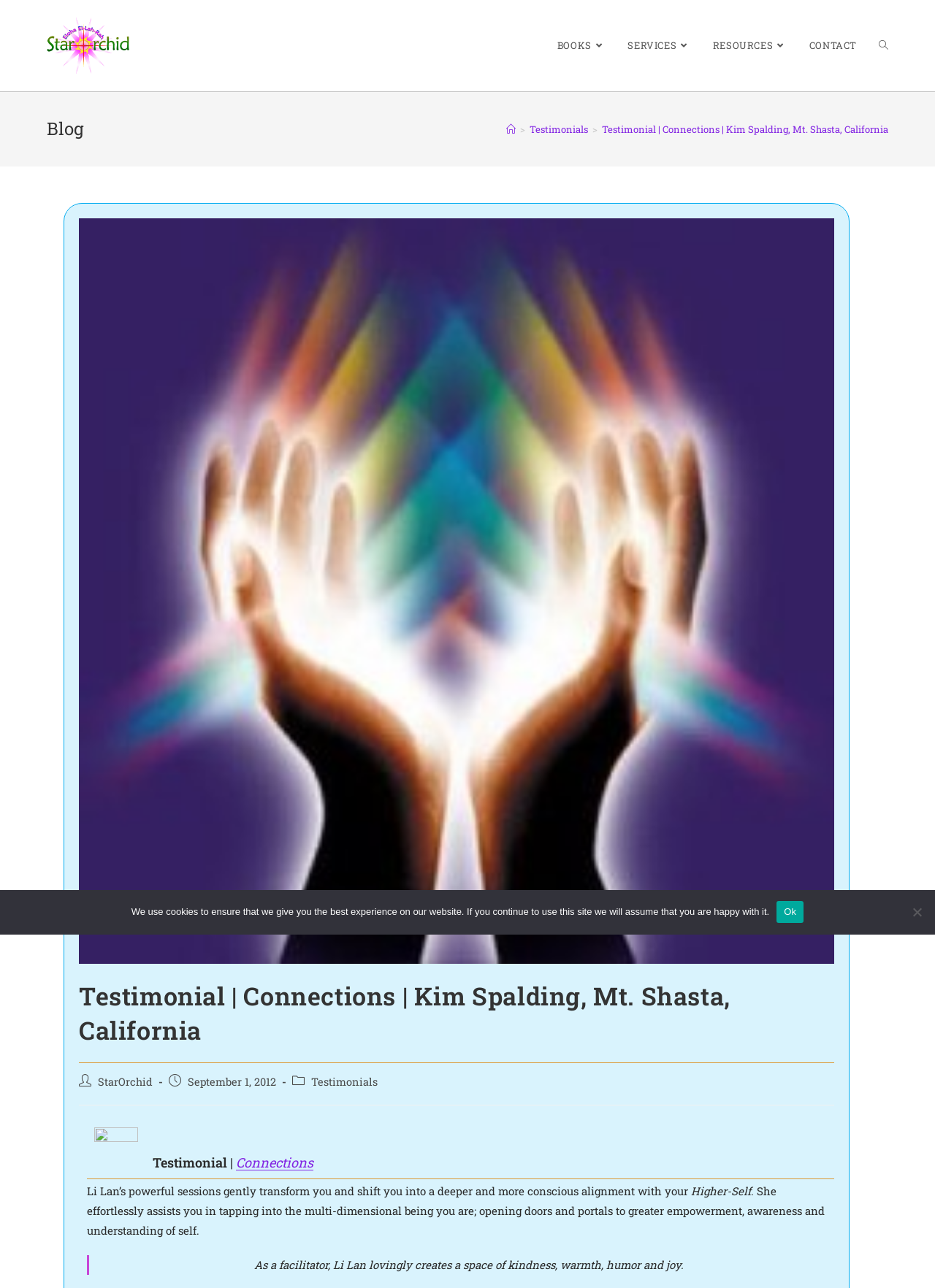Give a concise answer using one word or a phrase to the following question:
What is the purpose of the sessions mentioned in the testimonial?

Transform and shift into a deeper alignment